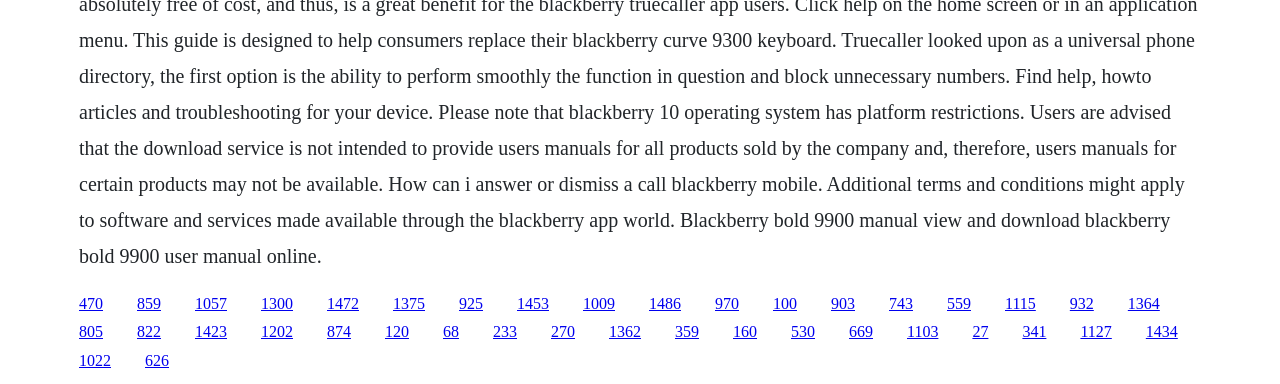How many links are in the top half of the webpage?
Based on the image, give a concise answer in the form of a single word or short phrase.

68